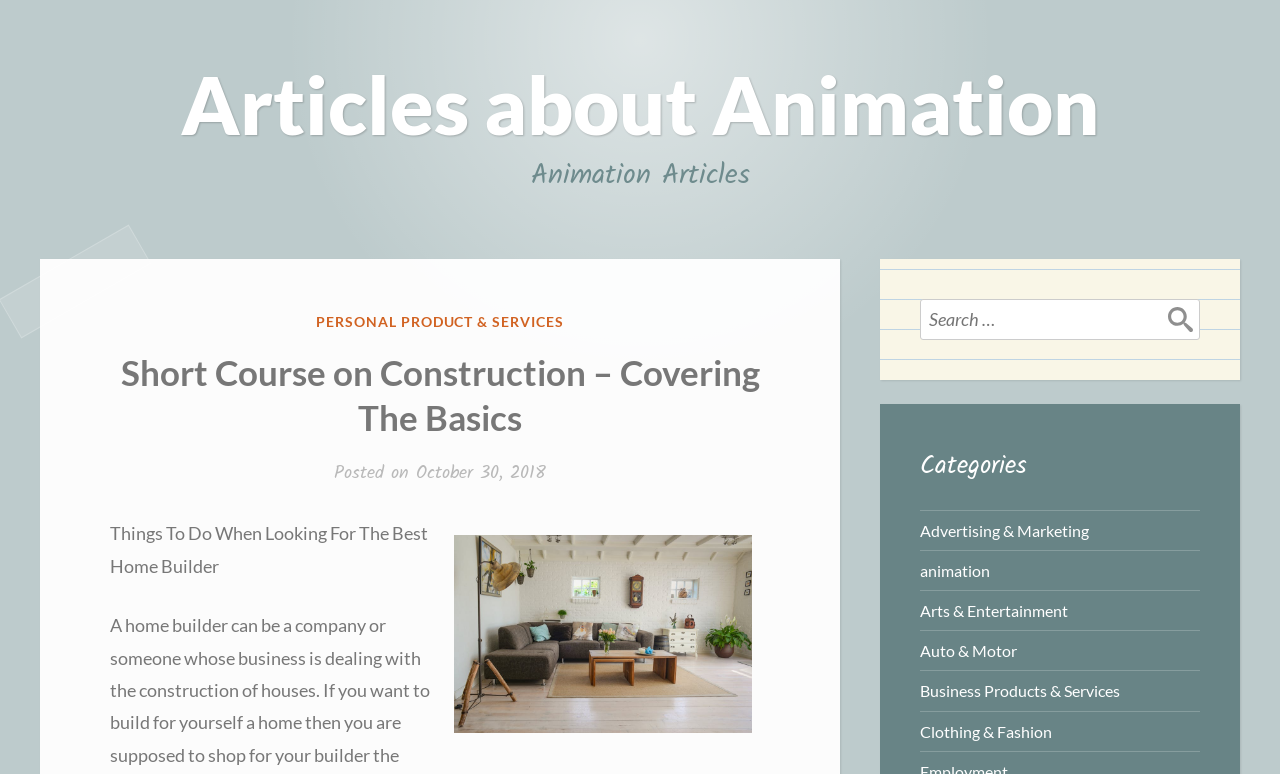Indicate the bounding box coordinates of the element that needs to be clicked to satisfy the following instruction: "Read article about construction". The coordinates should be four float numbers between 0 and 1, i.e., [left, top, right, bottom].

[0.141, 0.072, 0.859, 0.196]